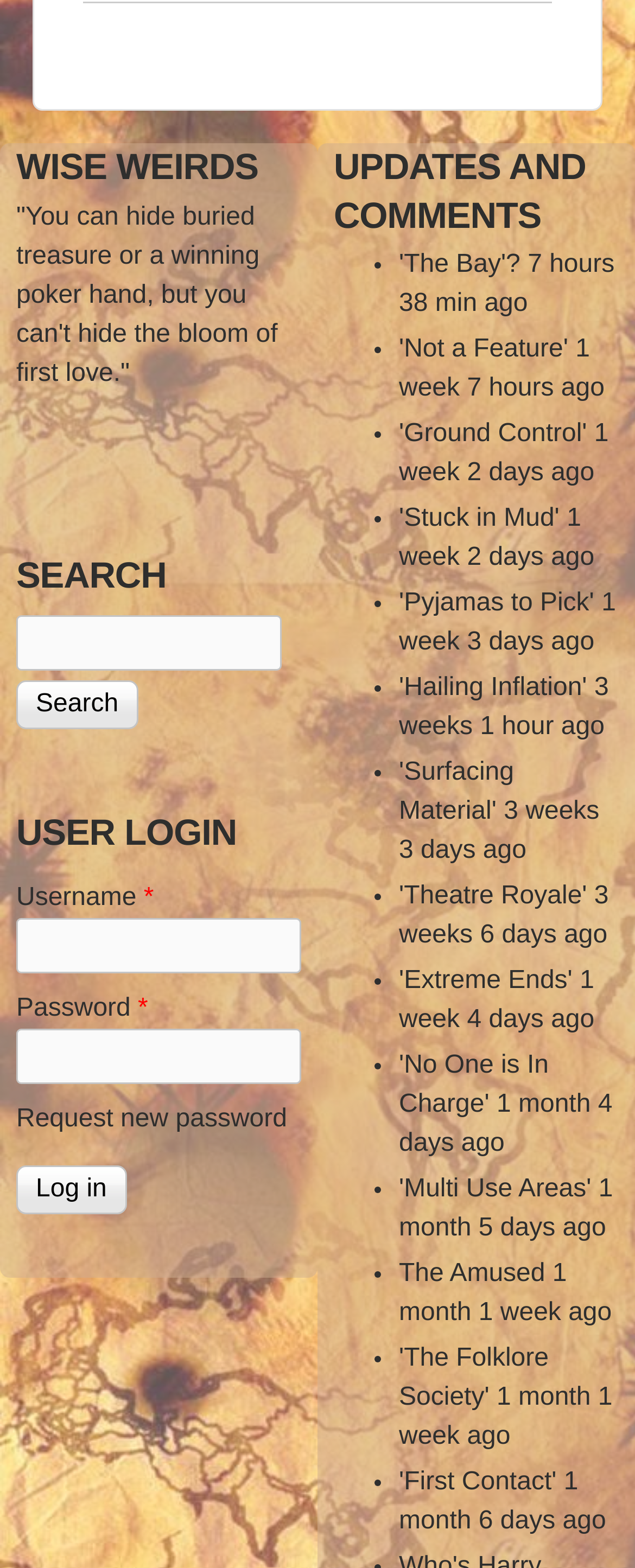Please find the bounding box coordinates of the element that you should click to achieve the following instruction: "Request a new password". The coordinates should be presented as four float numbers between 0 and 1: [left, top, right, bottom].

[0.026, 0.705, 0.452, 0.723]